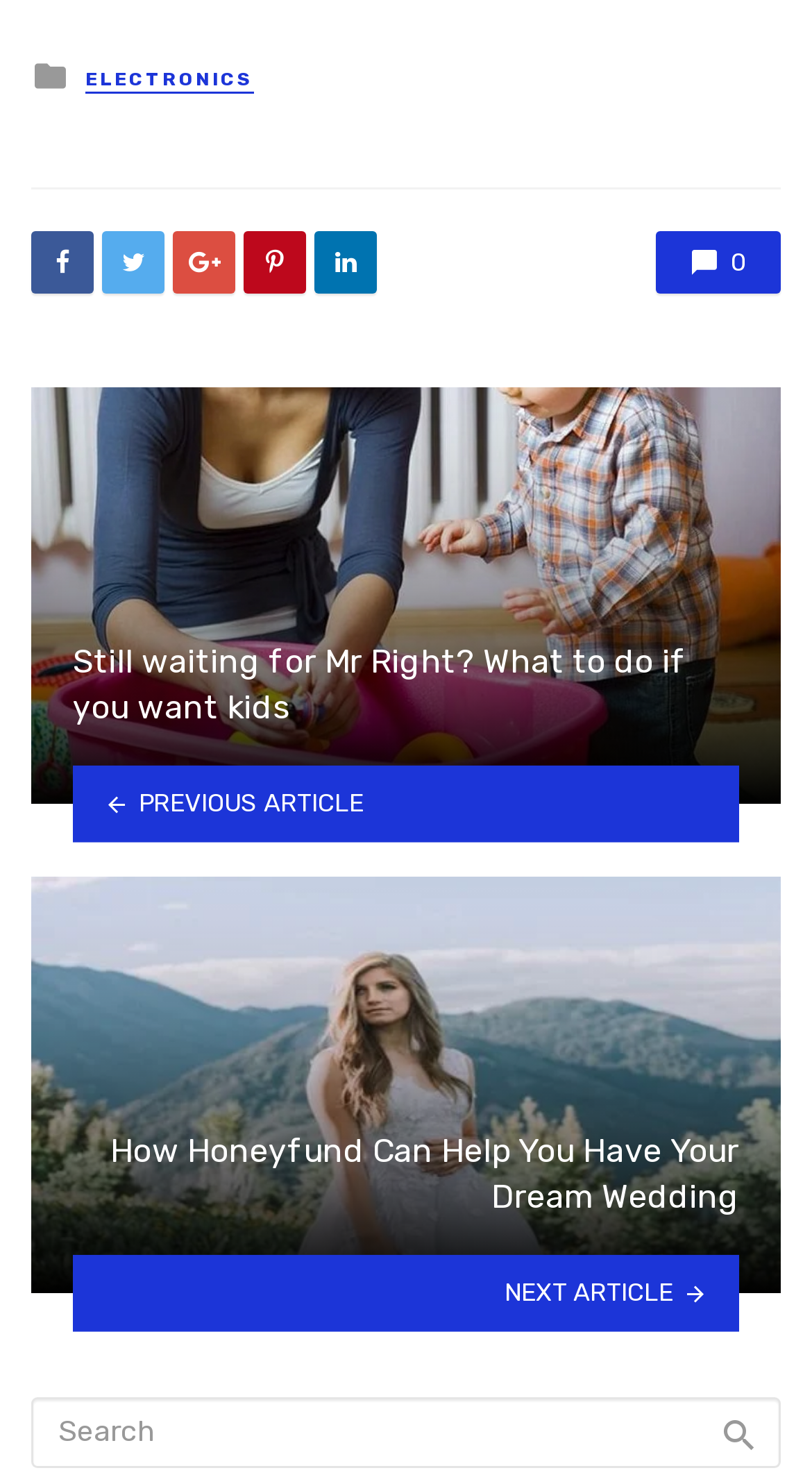Give a concise answer using only one word or phrase for this question:
What is the title of the second article?

How Honeyfund Can Help You Have Your Dream Wedding